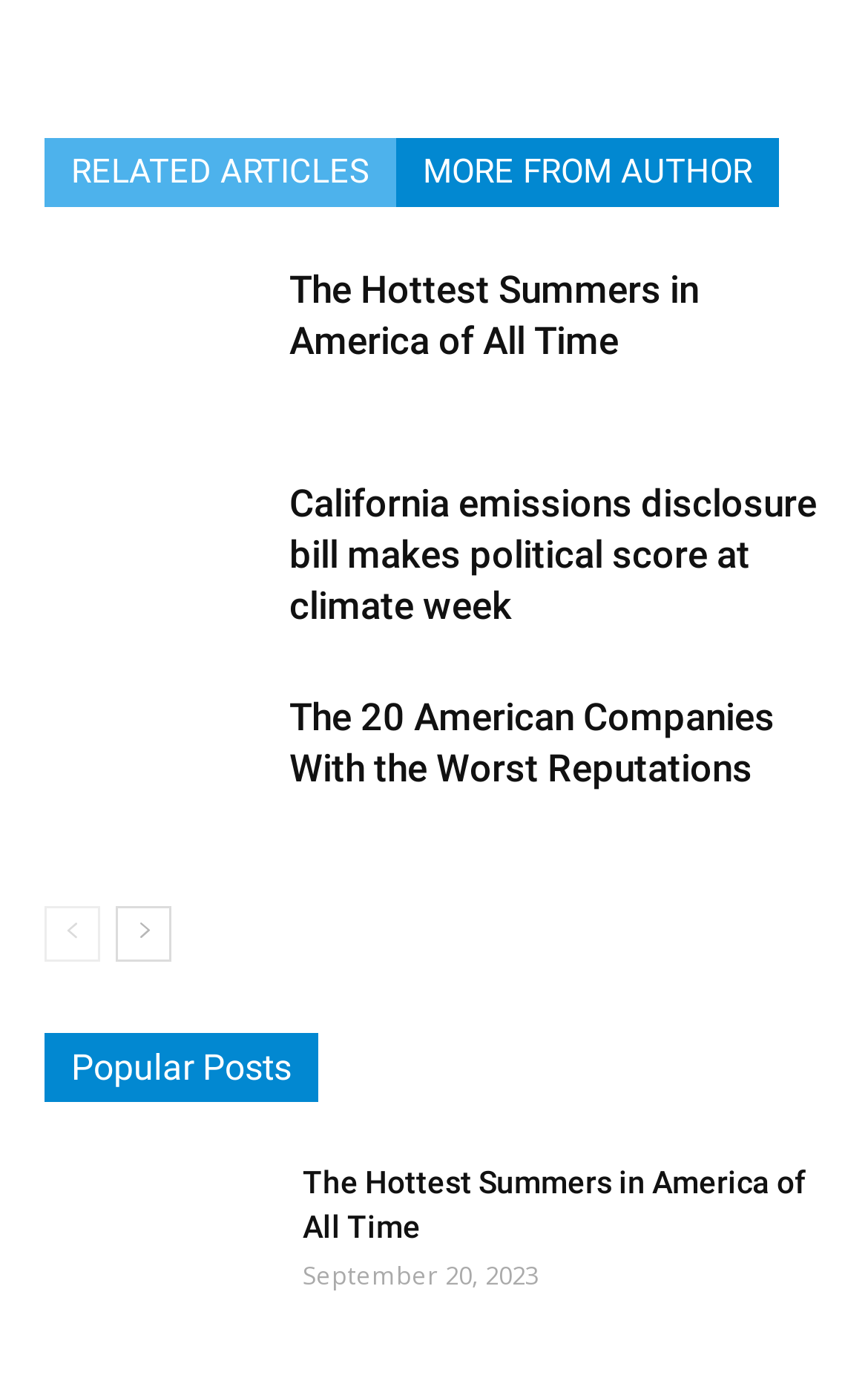Locate the bounding box coordinates of the item that should be clicked to fulfill the instruction: "Read 'The Hottest Summers in America of All Time'".

[0.333, 0.191, 0.949, 0.265]